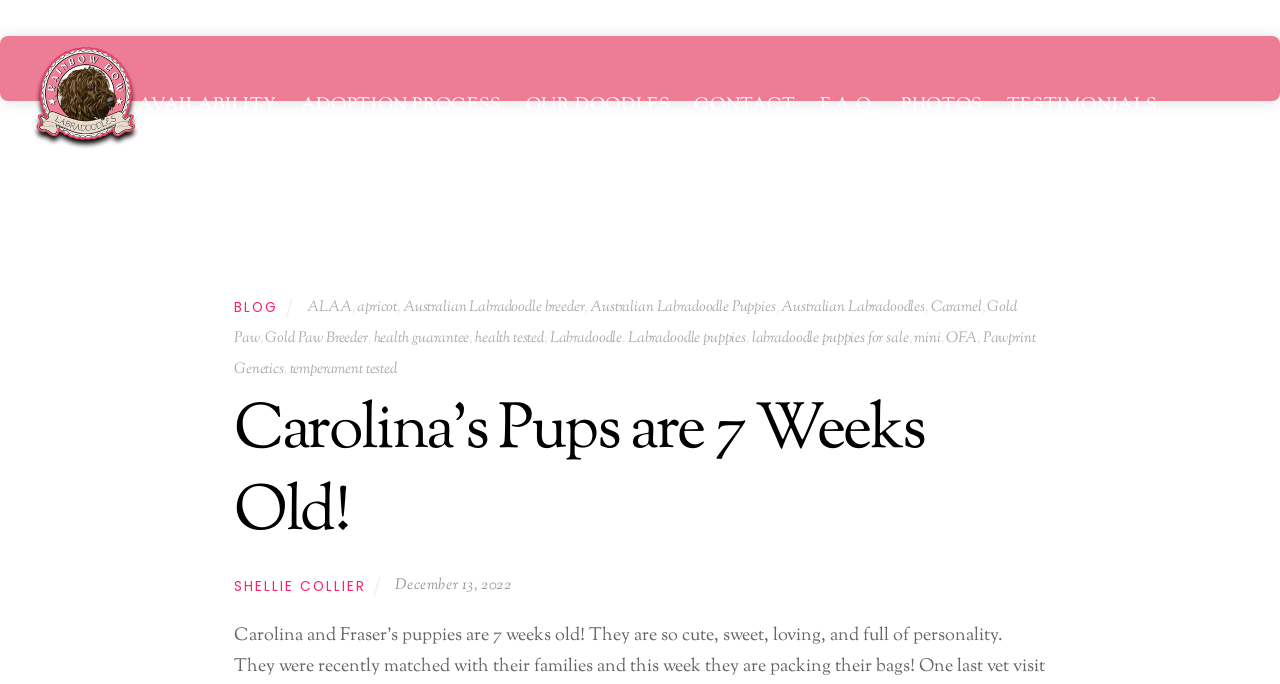Using the provided element description, identify the bounding box coordinates as (top-left x, top-left y, bottom-right x, bottom-right y). Ensure all values are between 0 and 1. Description: Blog

[0.183, 0.435, 0.217, 0.463]